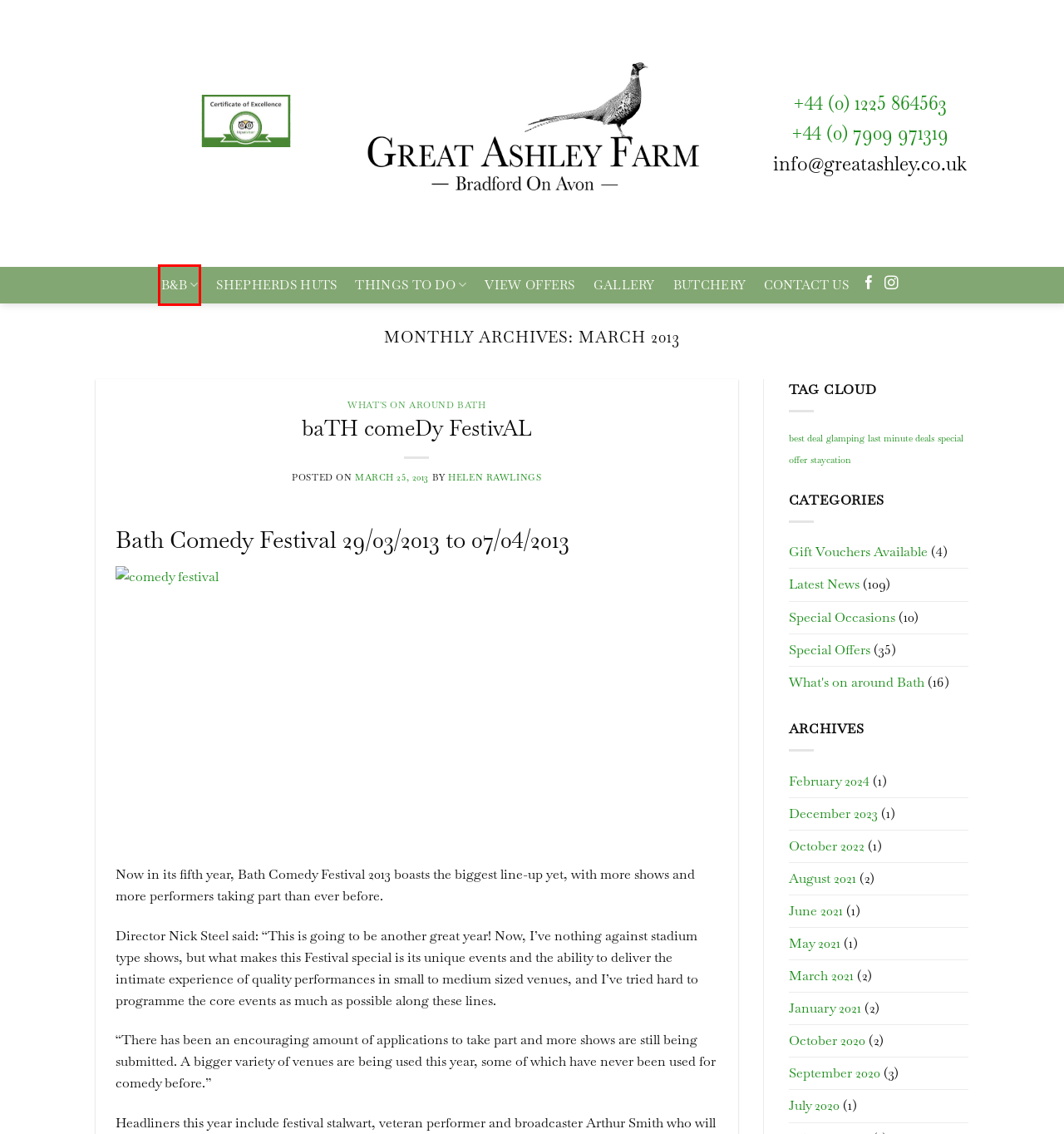You’re provided with a screenshot of a webpage that has a red bounding box around an element. Choose the best matching webpage description for the new page after clicking the element in the red box. The options are:
A. December, 2012 - Great Ashley Farm
B. B&B Bradford On Avon, Great Ashley Farm | Beautiful Location
C. June, 2021 - Great Ashley Farm
D. Cumberwell Park golf, wedding, corporate and dining venue
E. last minute deals | Great Ashley Farm
F. March, 2017 - Great Ashley Farm
G. Bath Two Tunnels Circuit - Sustrans.org.uk
H. September, 2014 - Great Ashley Farm

B